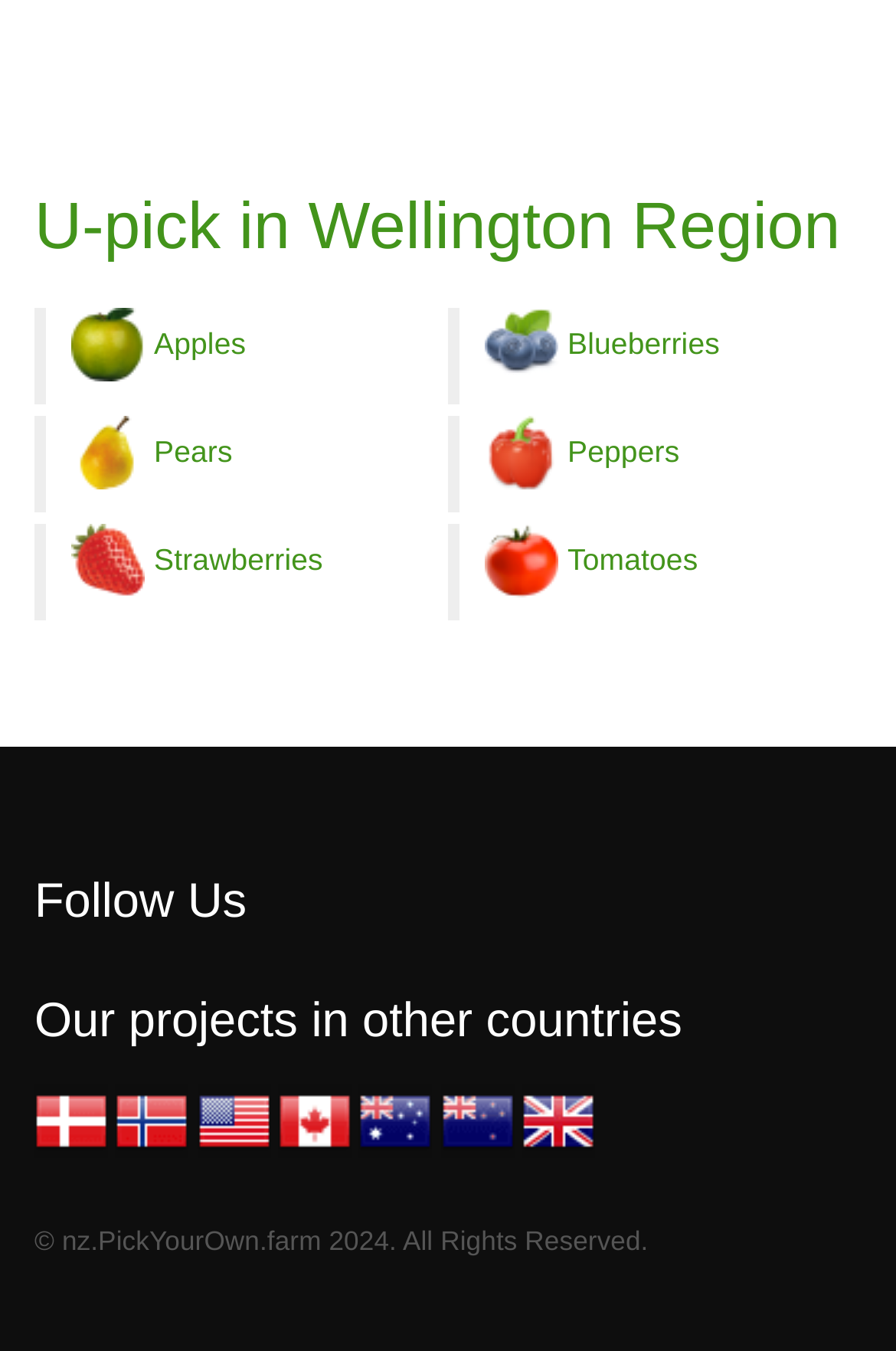How many types of fruits are listed? Based on the screenshot, please respond with a single word or phrase.

6